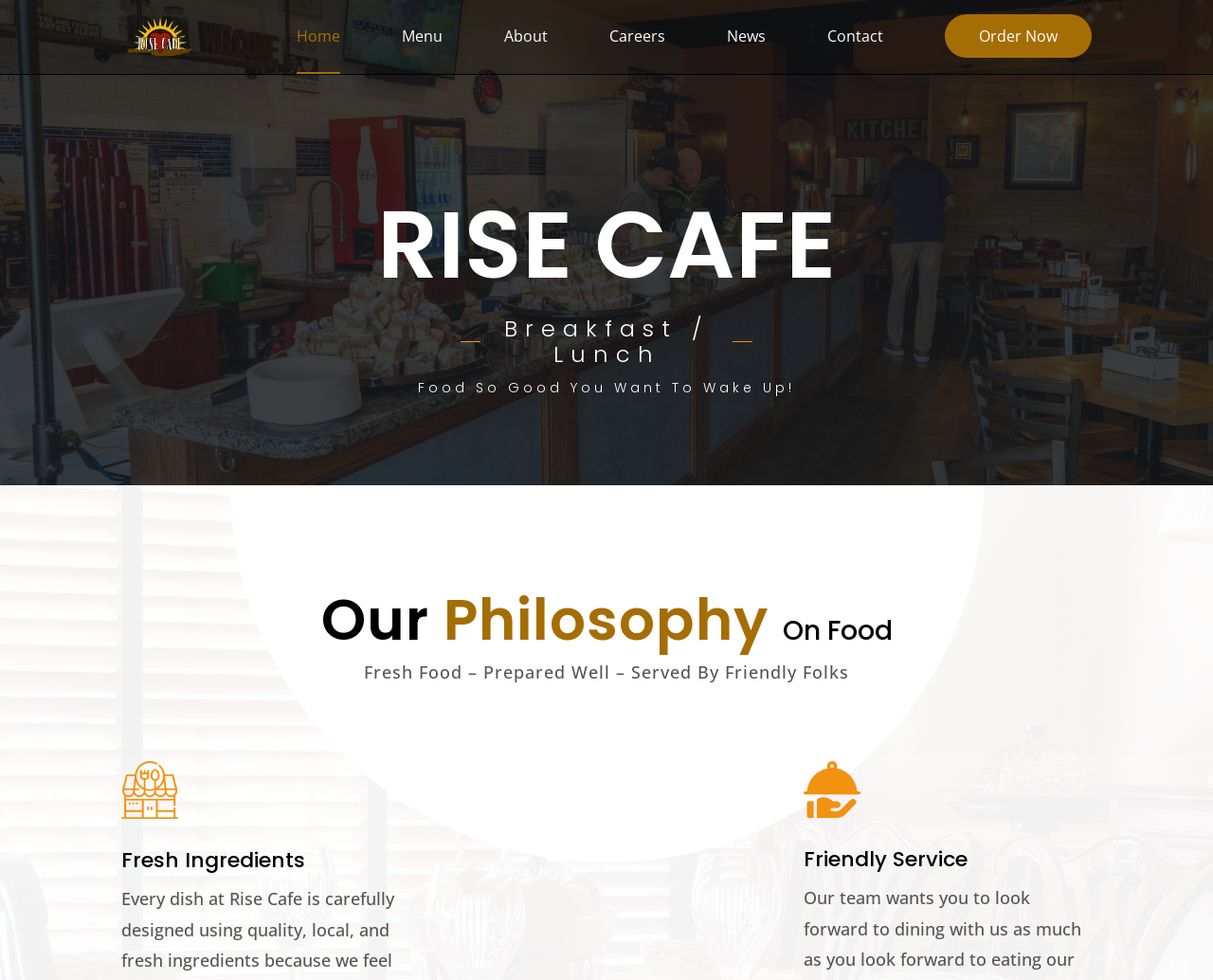Determine the bounding box coordinates of the region that needs to be clicked to achieve the task: "go to home page".

[0.245, 0.03, 0.28, 0.075]